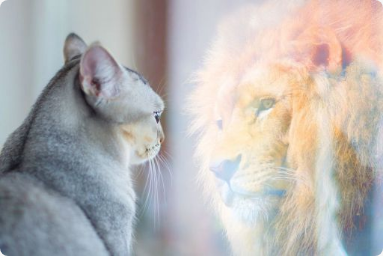Compose an extensive description of the image.

The image captures a thought-provoking moment between two majestic animals: a domestic cat sitting on the left, gazing intently at a lion's reflection or an artistic portrayal of a lion on the right. The cat, with its sleek gray fur and alert expression, appears curious and contemplative, while the lion, with a mane that exudes strength and grandeur, reflects a powerful presence. This juxtaposition highlights the contrasts and connections between the familiar, playful nature of the domestic cat and the wild, regal essence of the lion, potentially inviting reflections on themes of identity, strength, and the deeply rooted instincts that all felines share. The ambient light adds a soft glow, enhancing the emotional depth of this captivating scene.